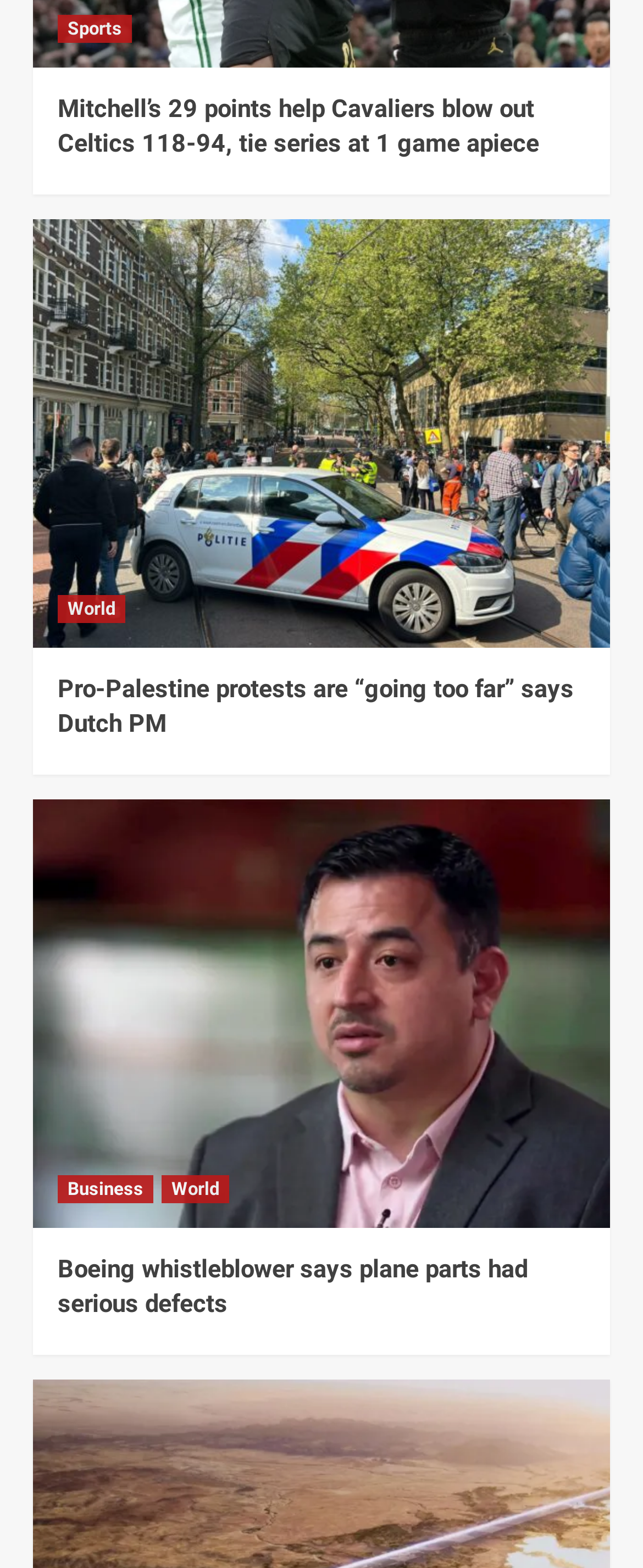Examine the image carefully and respond to the question with a detailed answer: 
How many images are on this page?

I found three image elements on the page, which are associated with the news articles 'Pro-Palestine protests are “going too far” says Dutch PM', 'Boeing whistleblower says plane parts had serious defects', and another one without a description. Therefore, there are 3 images on this page.